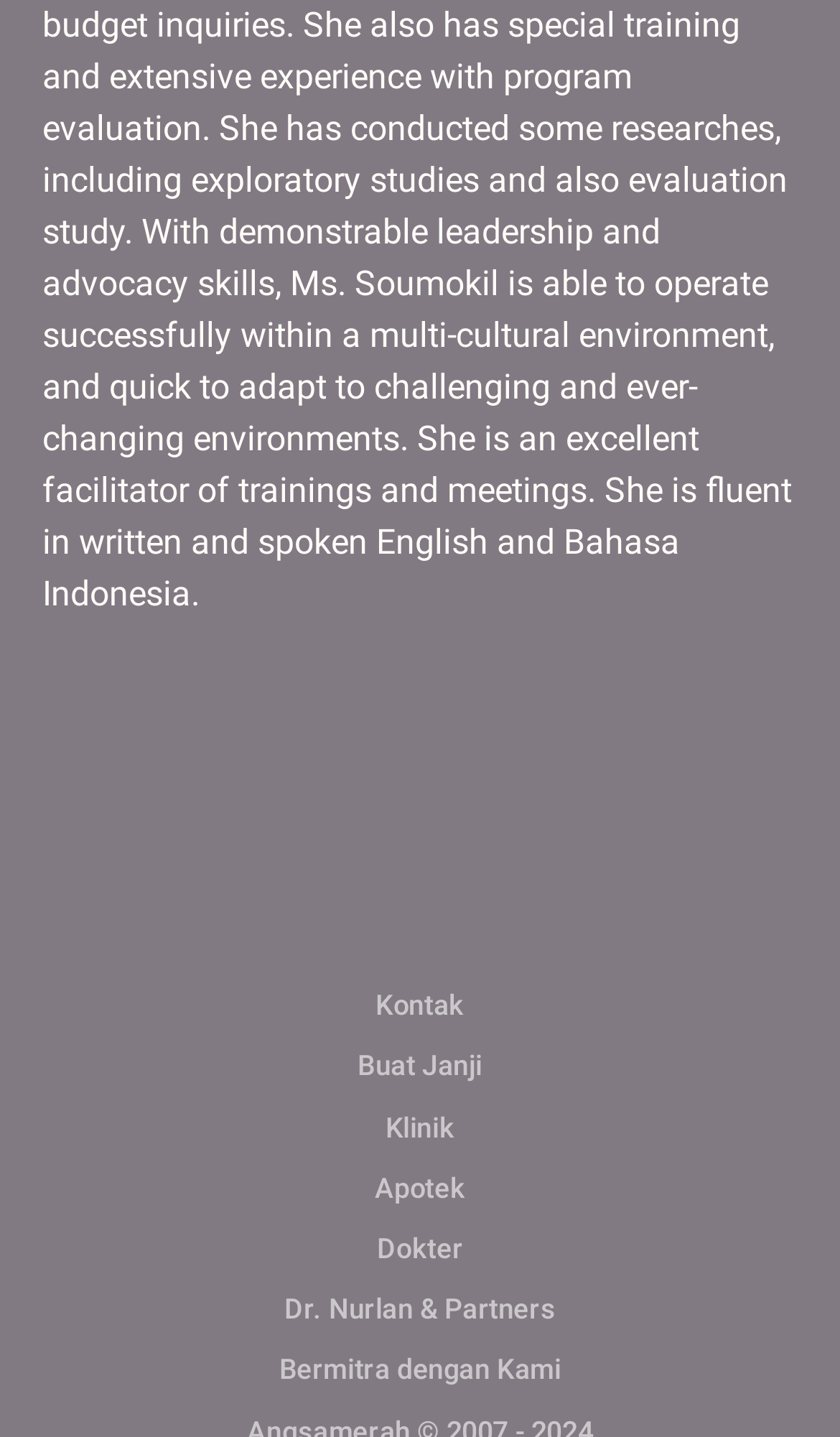How many elements are under the 'Dr. Nurlan & Partners' heading?
Answer with a single word or short phrase according to what you see in the image.

1